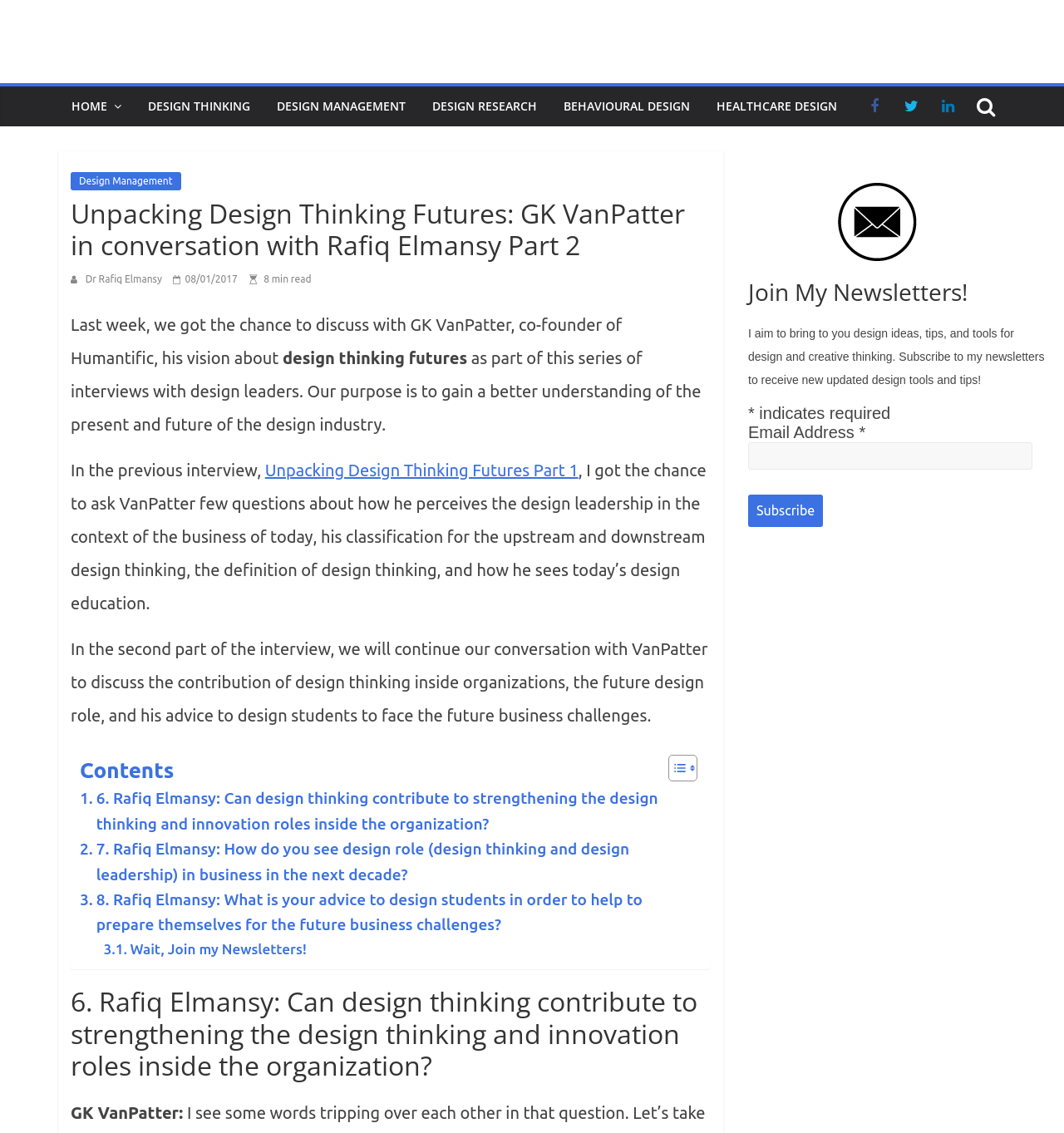Specify the bounding box coordinates of the element's area that should be clicked to execute the given instruction: "Click the reasons children benefit link". The coordinates should be four float numbers between 0 and 1, i.e., [left, top, right, bottom].

None